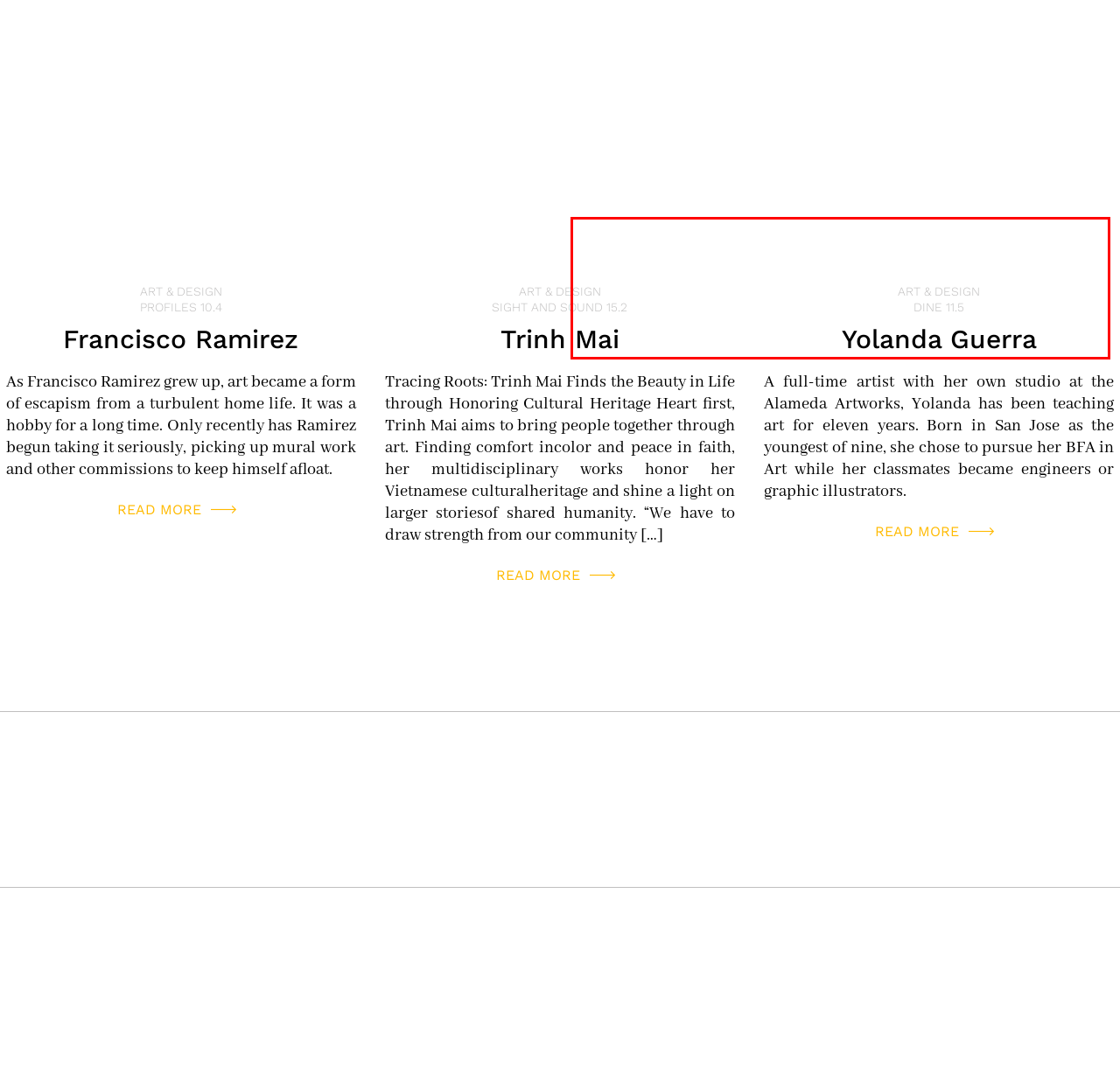Please examine the webpage screenshot containing a red bounding box and use OCR to recognize and output the text inside the red bounding box.

Liquid embeds themselves with their clients, working with them as partners. They swarm around ideas with kinetic energy, rapidly building out prototypes, which helps them get to the right answers faster than the competition. This method results in world-class brand experiences that capture the imagination and turn customers into lifelong fans.